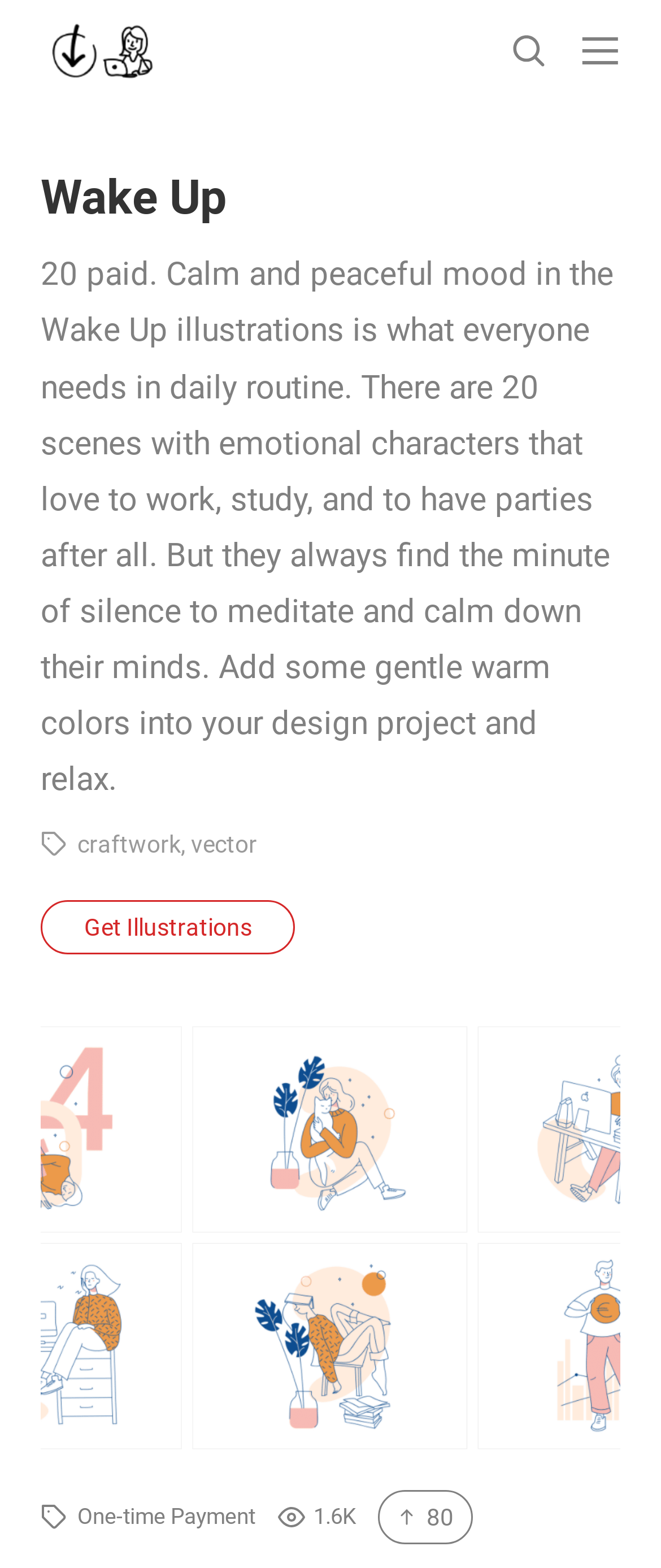Find the bounding box coordinates of the area that needs to be clicked in order to achieve the following instruction: "download illustrations". The coordinates should be specified as four float numbers between 0 and 1, i.e., [left, top, right, bottom].

[0.062, 0.013, 0.523, 0.052]